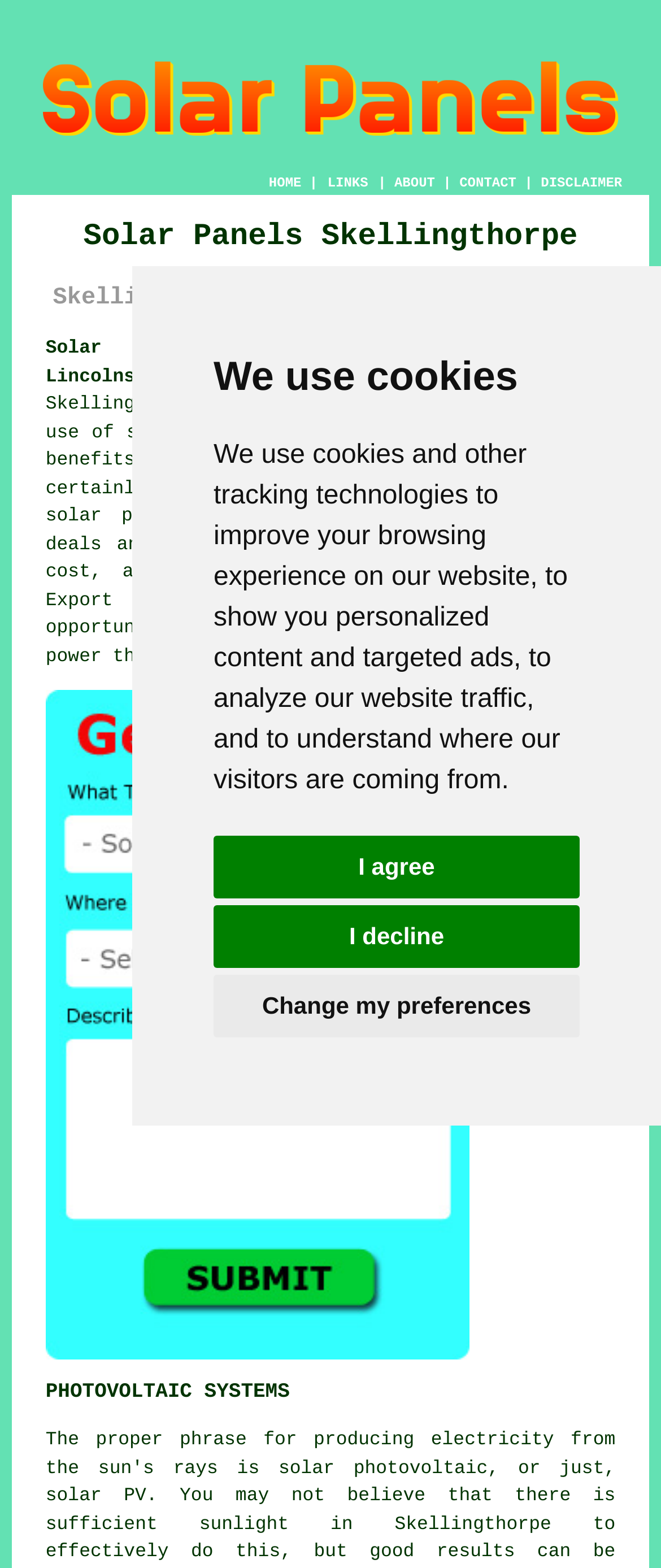Determine the bounding box coordinates for the UI element described. Format the coordinates as (top-left x, top-left y, bottom-right x, bottom-right y) and ensure all values are between 0 and 1. Element description: I agree

[0.323, 0.533, 0.877, 0.573]